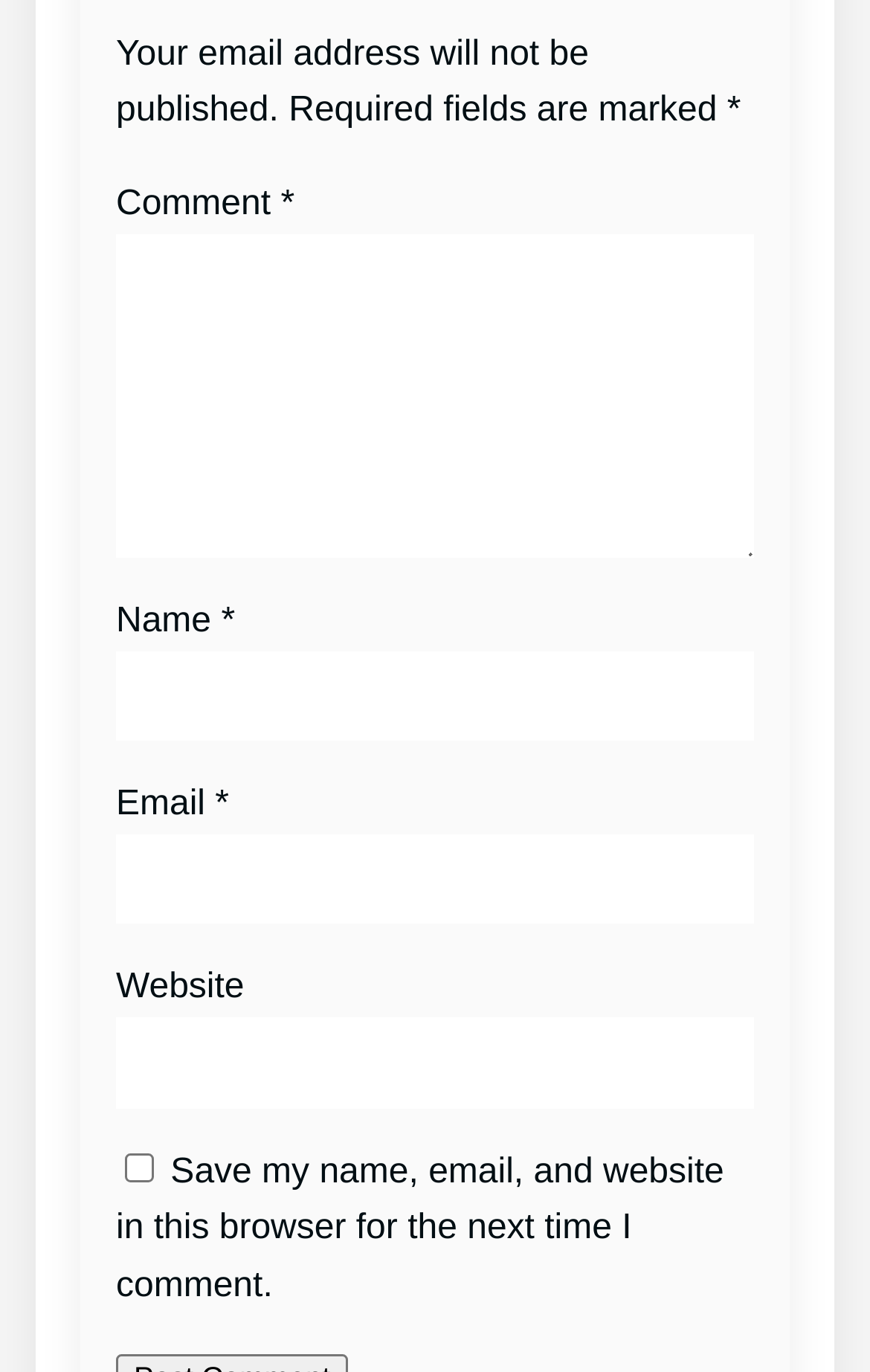How many required fields are there? Using the information from the screenshot, answer with a single word or phrase.

3